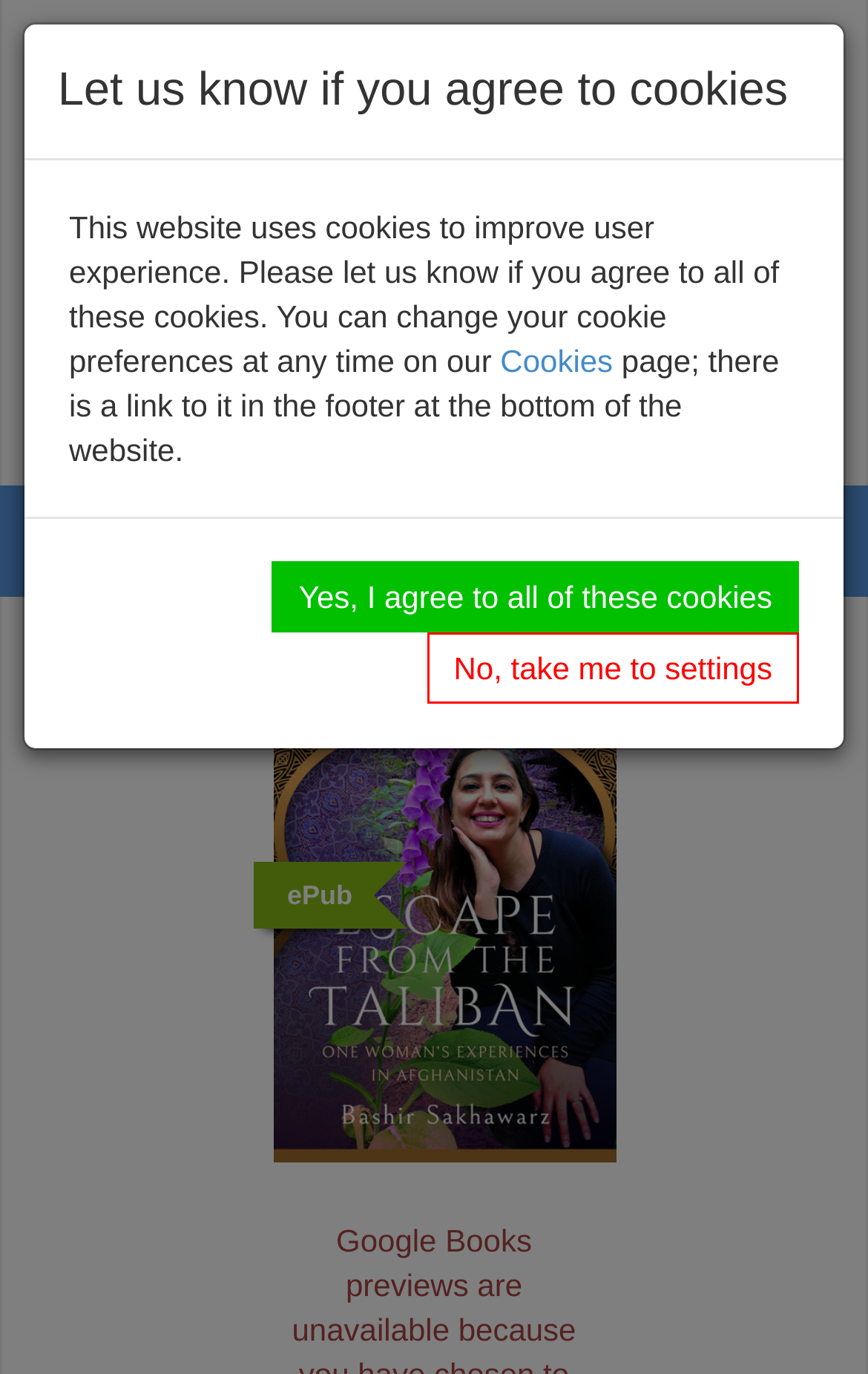Determine the bounding box coordinates for the area that needs to be clicked to fulfill this task: "Search for a book". The coordinates must be given as four float numbers between 0 and 1, i.e., [left, top, right, bottom].

[0.318, 0.216, 0.954, 0.272]